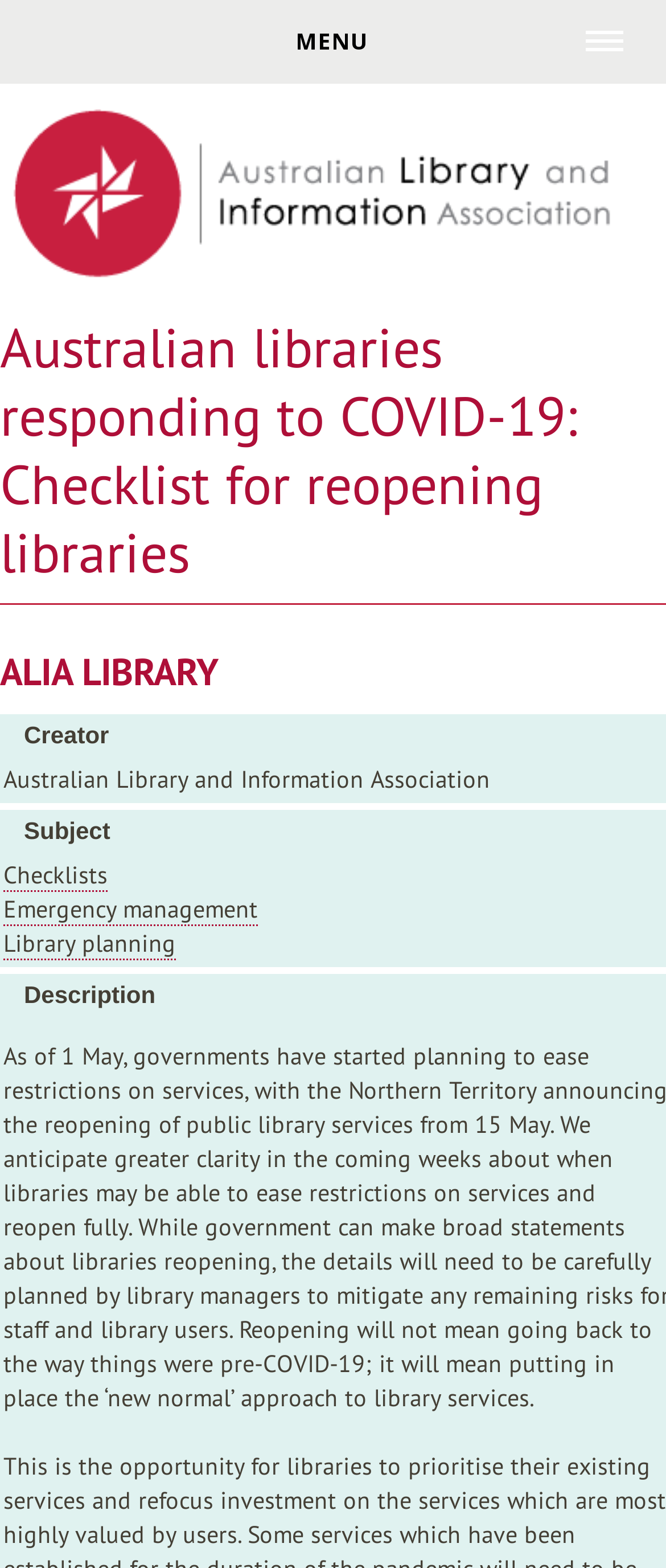Create an elaborate caption that covers all aspects of the webpage.

The webpage is about Australian libraries responding to COVID-19, specifically a checklist for reopening libraries. At the top left corner, there is a link to "Jump to navigation". Next to it, there is a "MENU" static text. Below these elements, there is an image of the ALIA online repository, taking up most of the top section of the page.

The main heading "Australian libraries responding to COVID-19: Checklist for reopening libraries" is centered at the top of the page, followed by a smaller heading "ALIA LIBRARY" below it. The "ALIA LIBRARY" section contains several static texts and links, including "Creator", "Australian Library and Information Association", "Subject", and links to "Checklists", "Emergency management", and "Library planning". These elements are arranged vertically, with the links and static texts aligned to the left.

At the very bottom of the page, there is a small static text containing a non-breaking space character.